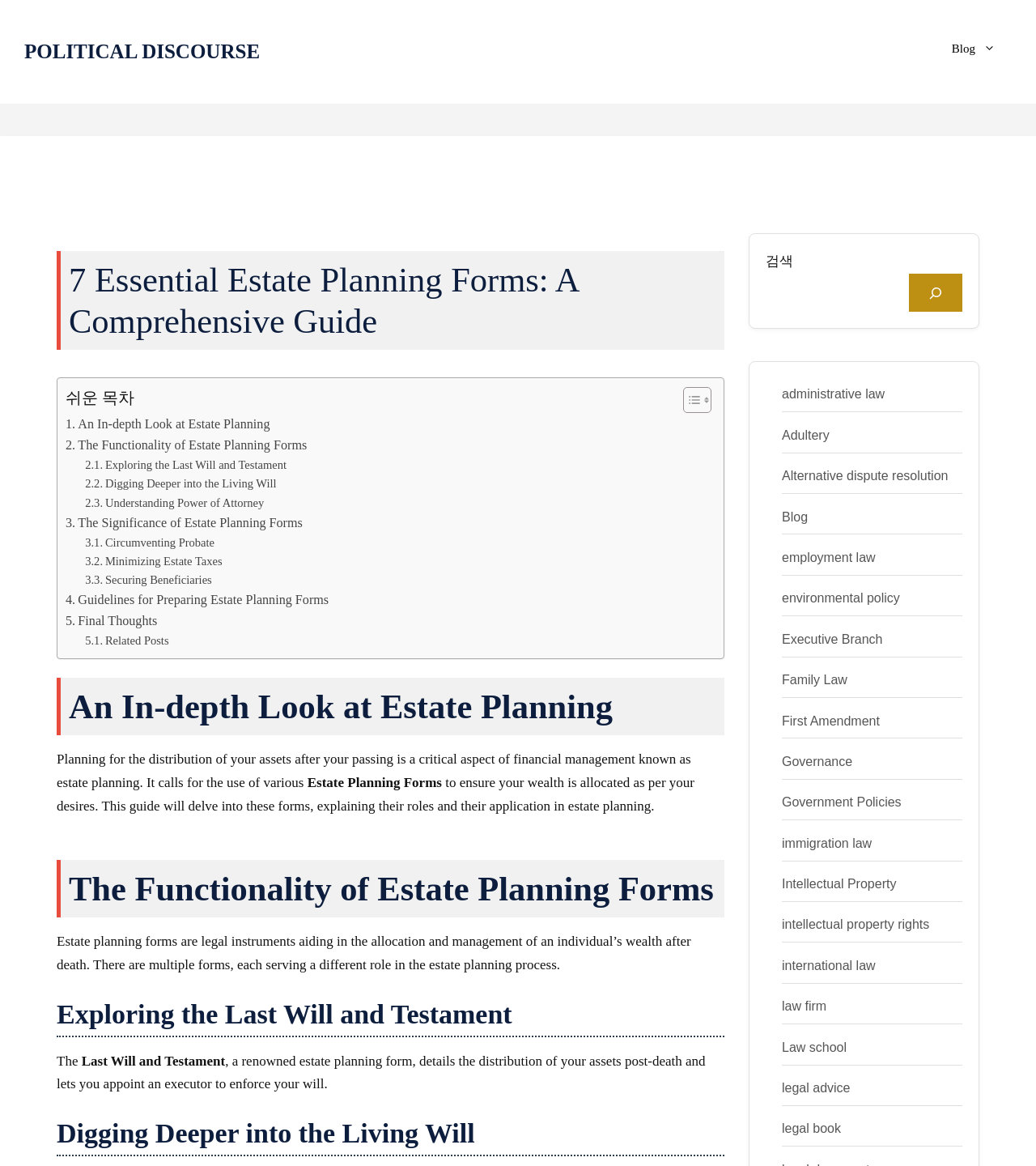Identify the bounding box coordinates of the part that should be clicked to carry out this instruction: "Read about 'An In-depth Look at Estate Planning'".

[0.055, 0.581, 0.699, 0.63]